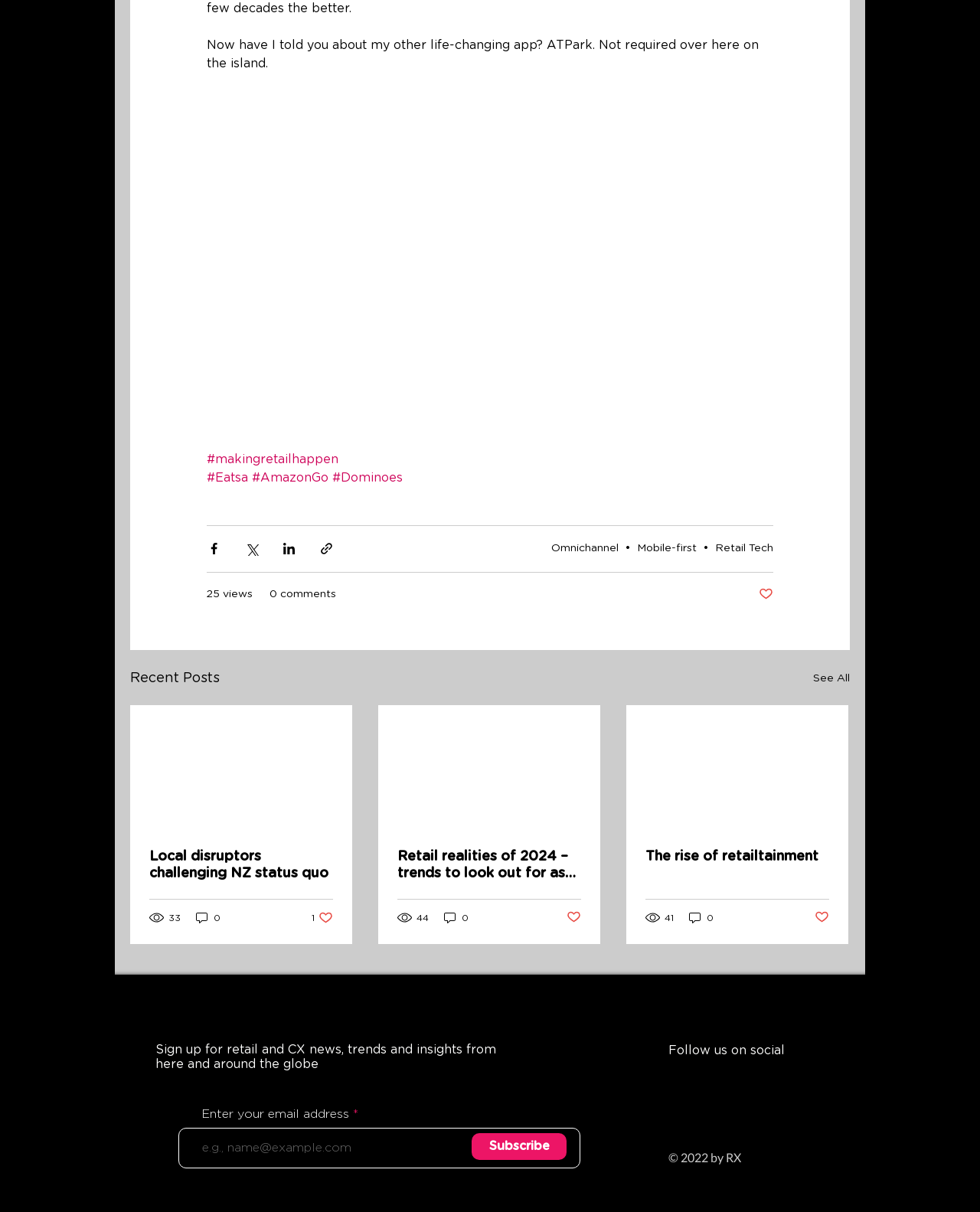Give a one-word or short phrase answer to the question: 
How many views does the second article have?

44 views